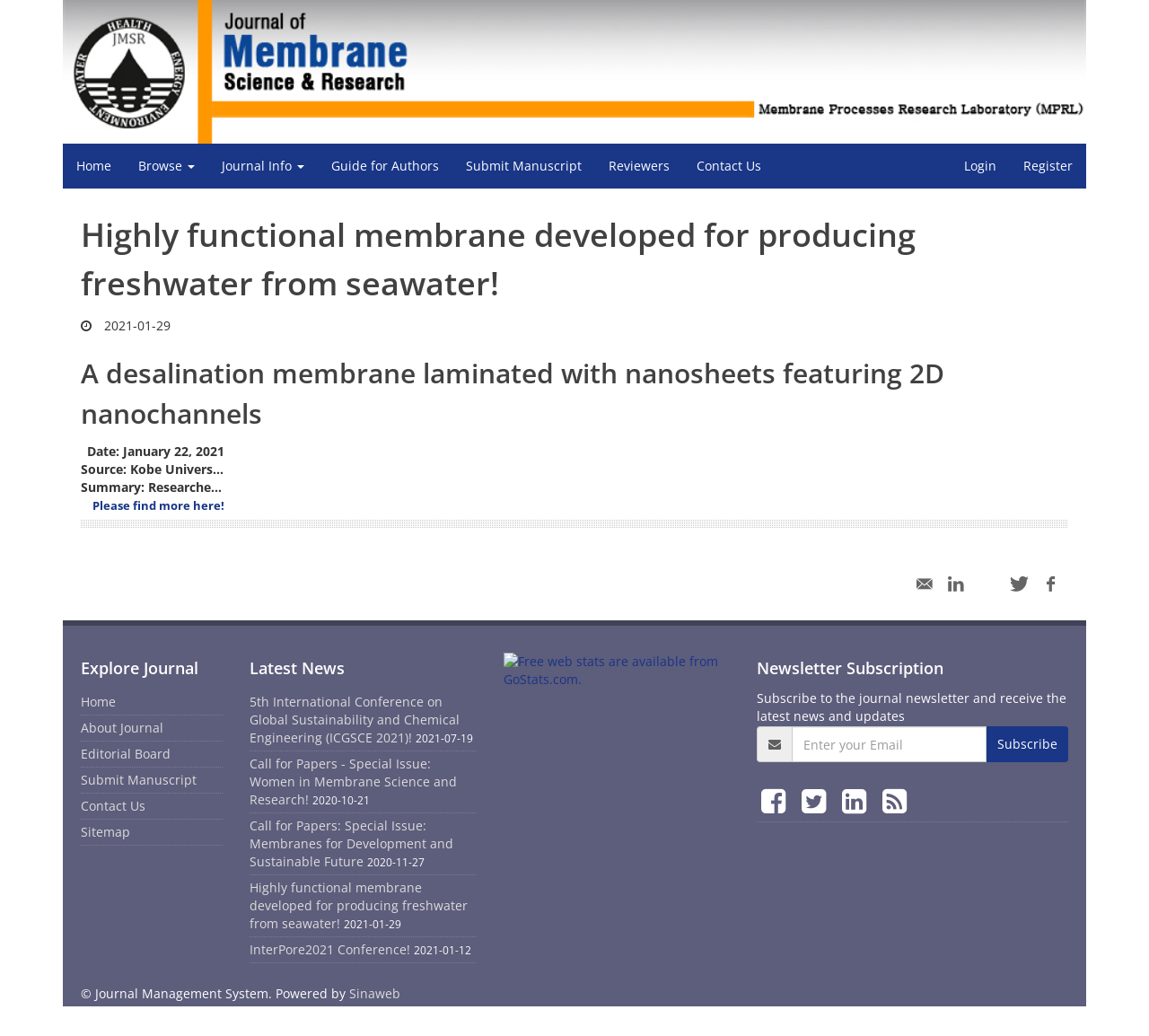What is the date of the news 'Highly functional membrane developed for producing freshwater from seawater!'?
Using the image, elaborate on the answer with as much detail as possible.

The date of the news 'Highly functional membrane developed for producing freshwater from seawater!' can be found in the 'Latest News' section, where it is written '2021-01-29' next to the news title.